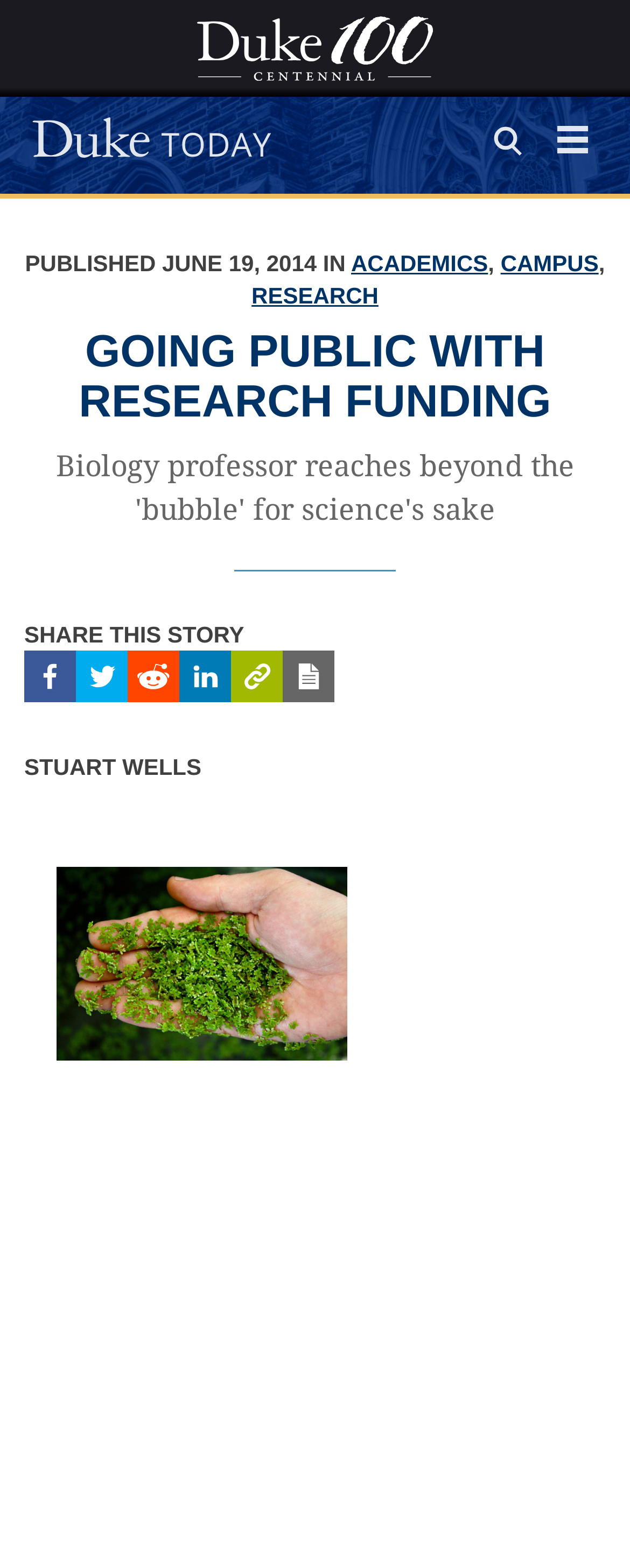Please identify the coordinates of the bounding box for the clickable region that will accomplish this instruction: "Contact the website administrator".

None